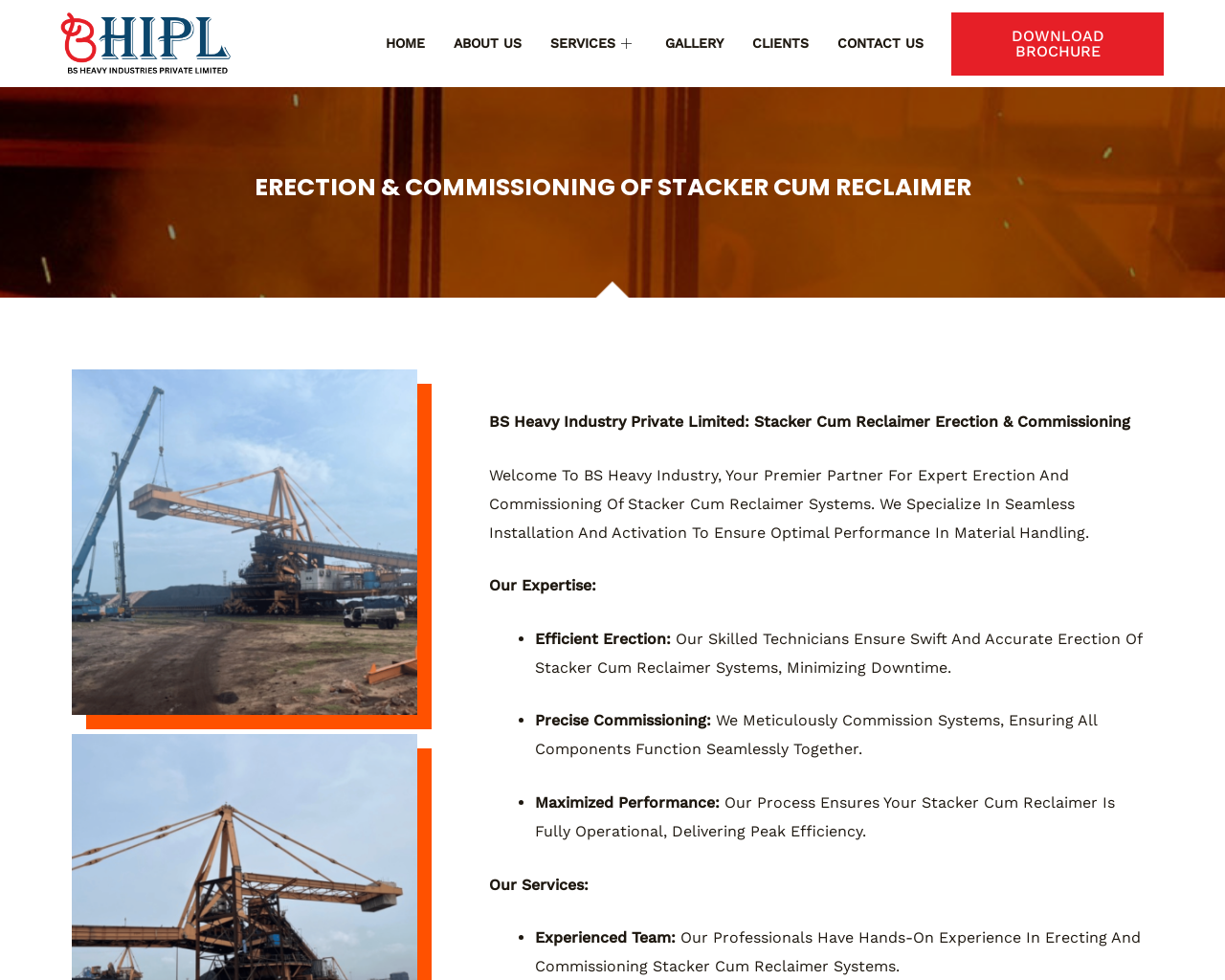What is the purpose of the company?
Refer to the screenshot and answer in one word or phrase.

Erection and Commissioning